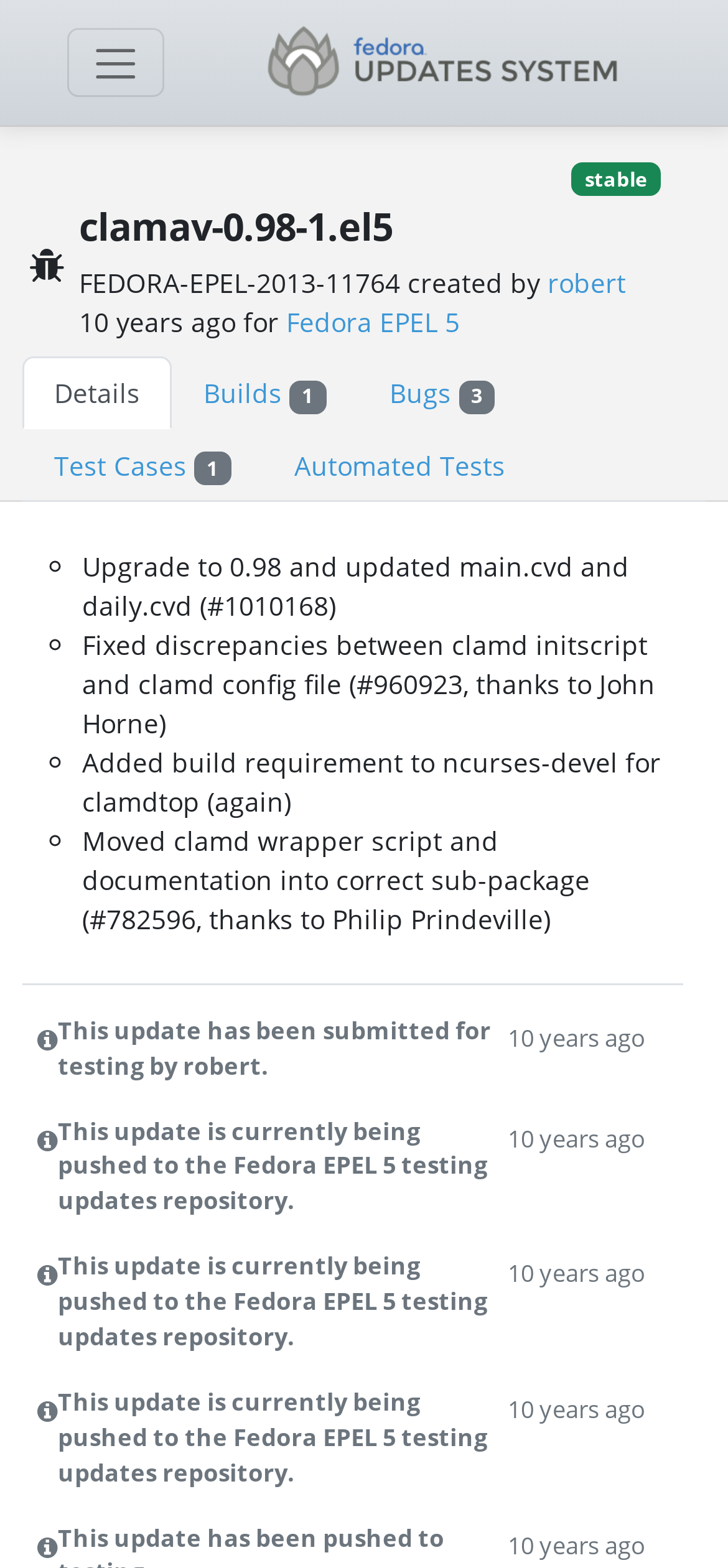With reference to the image, please provide a detailed answer to the following question: What is the update type of clamav?

The update type of clamav can be determined by looking at the text 'This is a bugfix update' which is a generic element on the webpage.